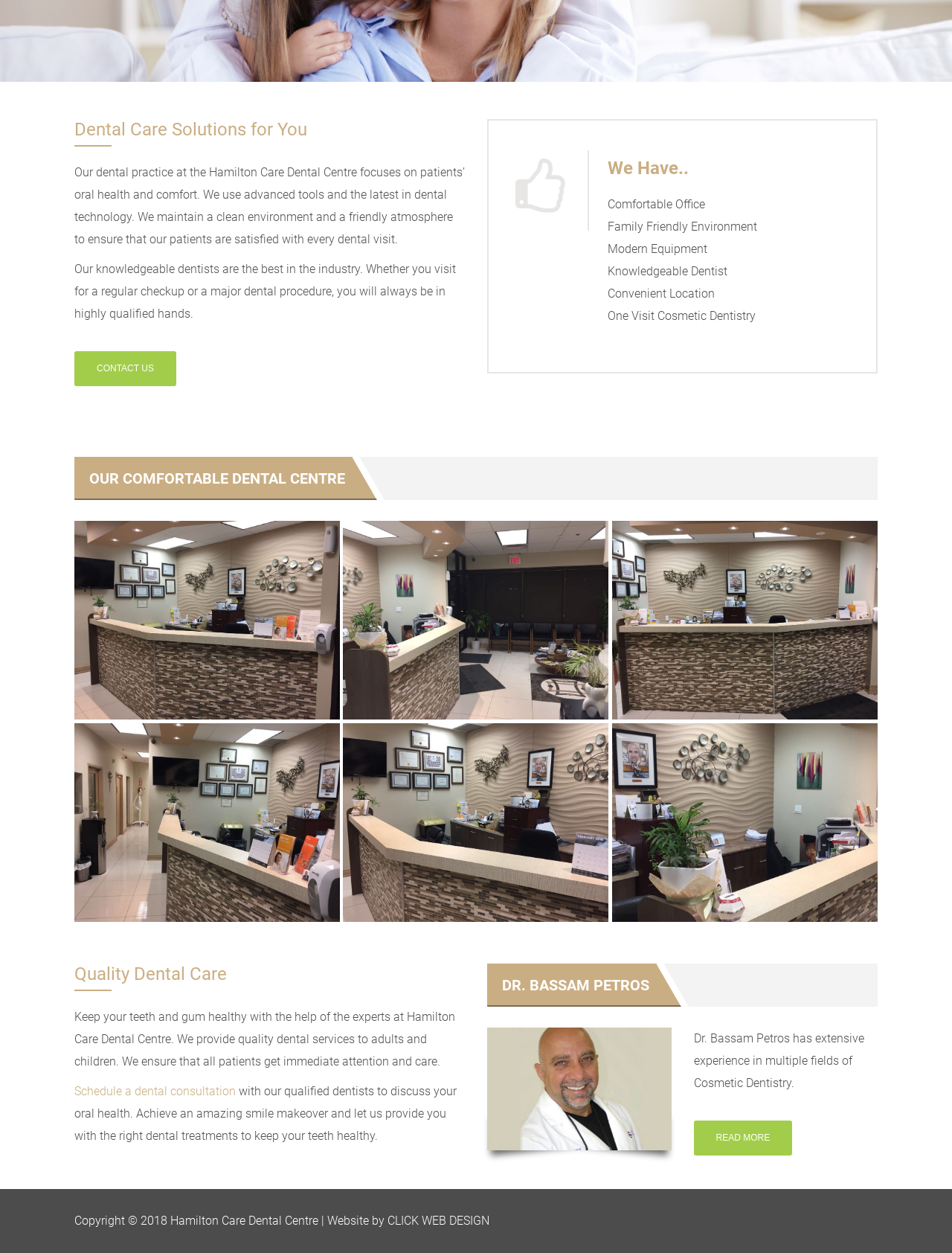Given the element description, predict the bounding box coordinates in the format (top-left x, top-left y, bottom-right x, bottom-right y), using floating point numbers between 0 and 1: title="IMG-20180131-WA0009_1517502313744-2"

[0.643, 0.577, 0.922, 0.736]